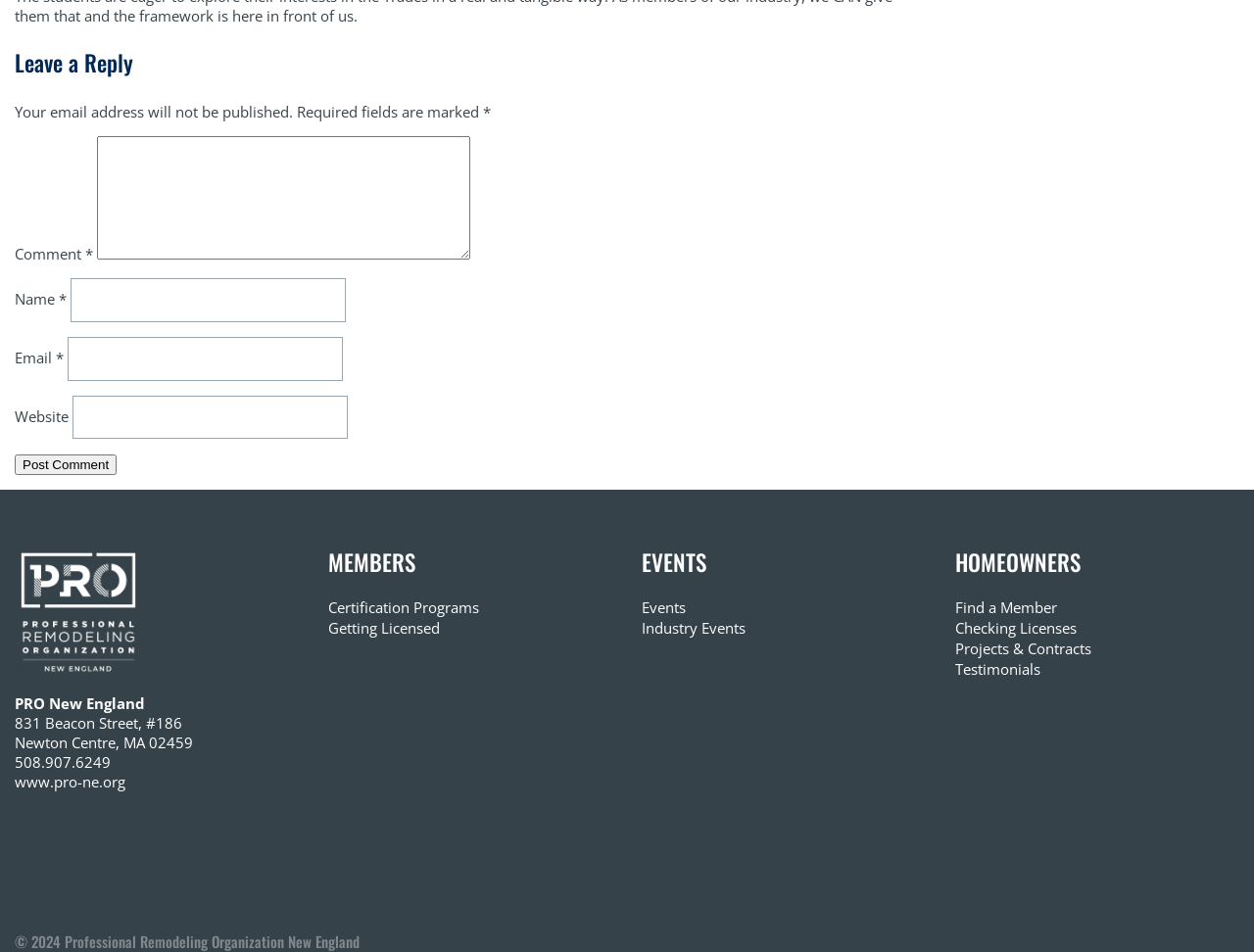What is the purpose of the comment section?
Answer the question with a detailed explanation, including all necessary information.

The purpose of the comment section is to leave a reply, as indicated by the heading 'Leave a Reply' at the top of the section. This section contains fields for users to input their name, email, website, and comment, and a button to post the comment.